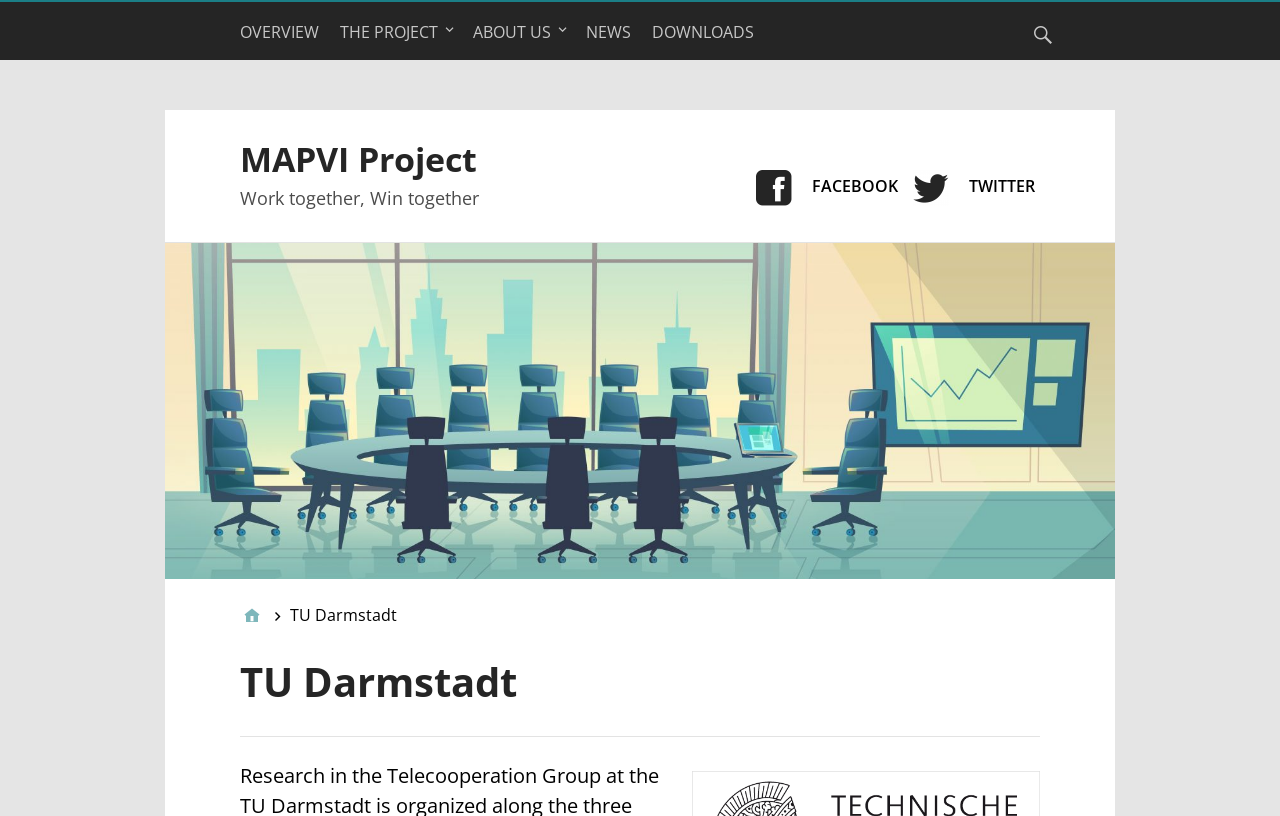How many social media links are there?
Using the picture, provide a one-word or short phrase answer.

2